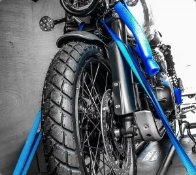Give an in-depth summary of the scene depicted in the image.

The image showcases a sleek motorcycle, focused on its robust rear tire and mechanical components. The motorcycle features a striking blue frame, which is accentuated by the intricate design of its wheel spokes and the powerful tire grip, showcasing its capability for secure transport. The backdrop appears to be a vehicle or trailer, highlighting the context of motorcycle transportation, likely in line with services offered for secure motorbike transportation. This emphasizes the commitment to safety and reliability when moving motorcycles, an essential aspect for enthusiasts looking to ship their vehicles.